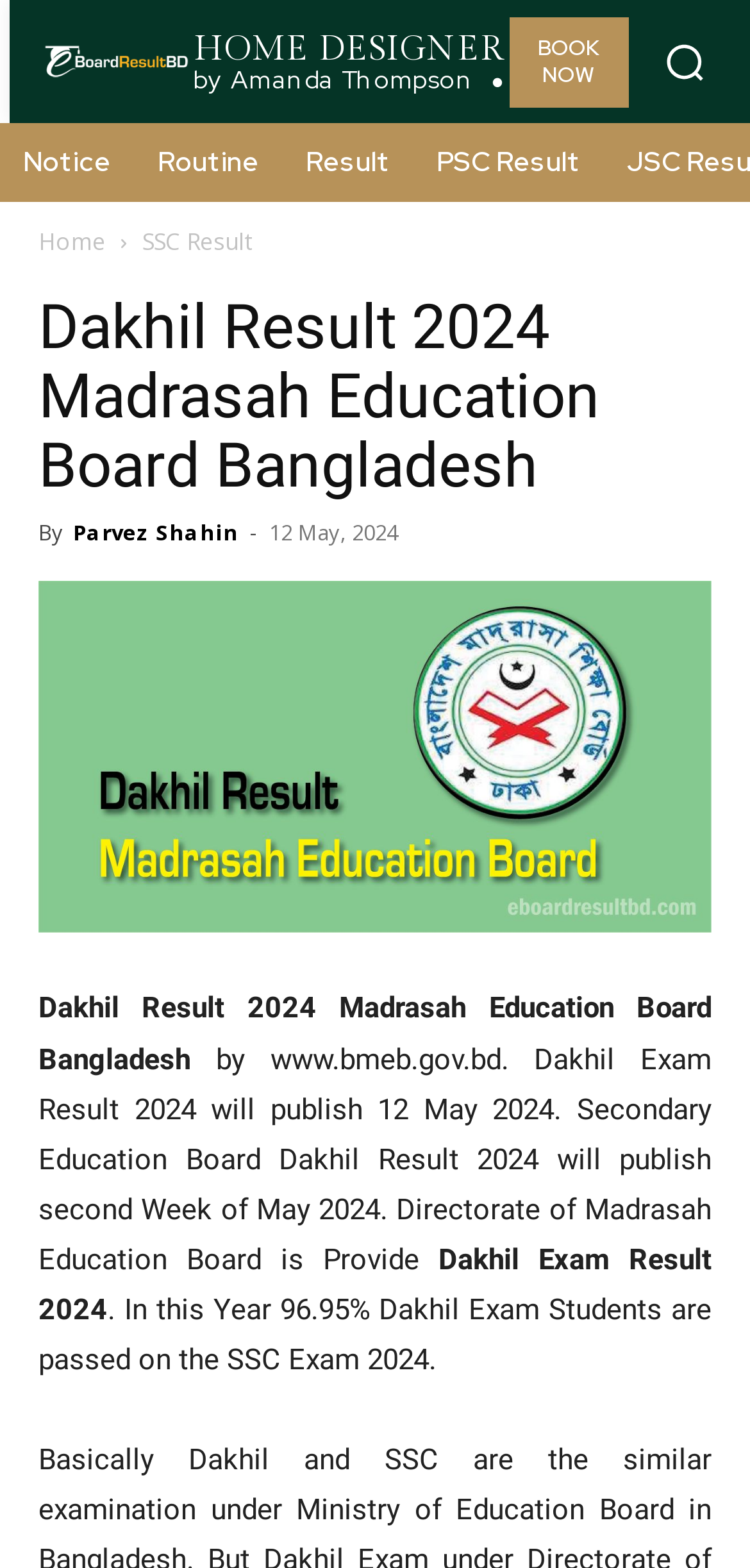Could you please study the image and provide a detailed answer to the question:
When will the Dakhil Exam Result be published?

The publication date of the Dakhil Exam Result can be found in the paragraph section of the webpage, which states 'Dakhil Exam Result 2024 will publish 12 May 2024'. This indicates that the result will be published on 12 May 2024.